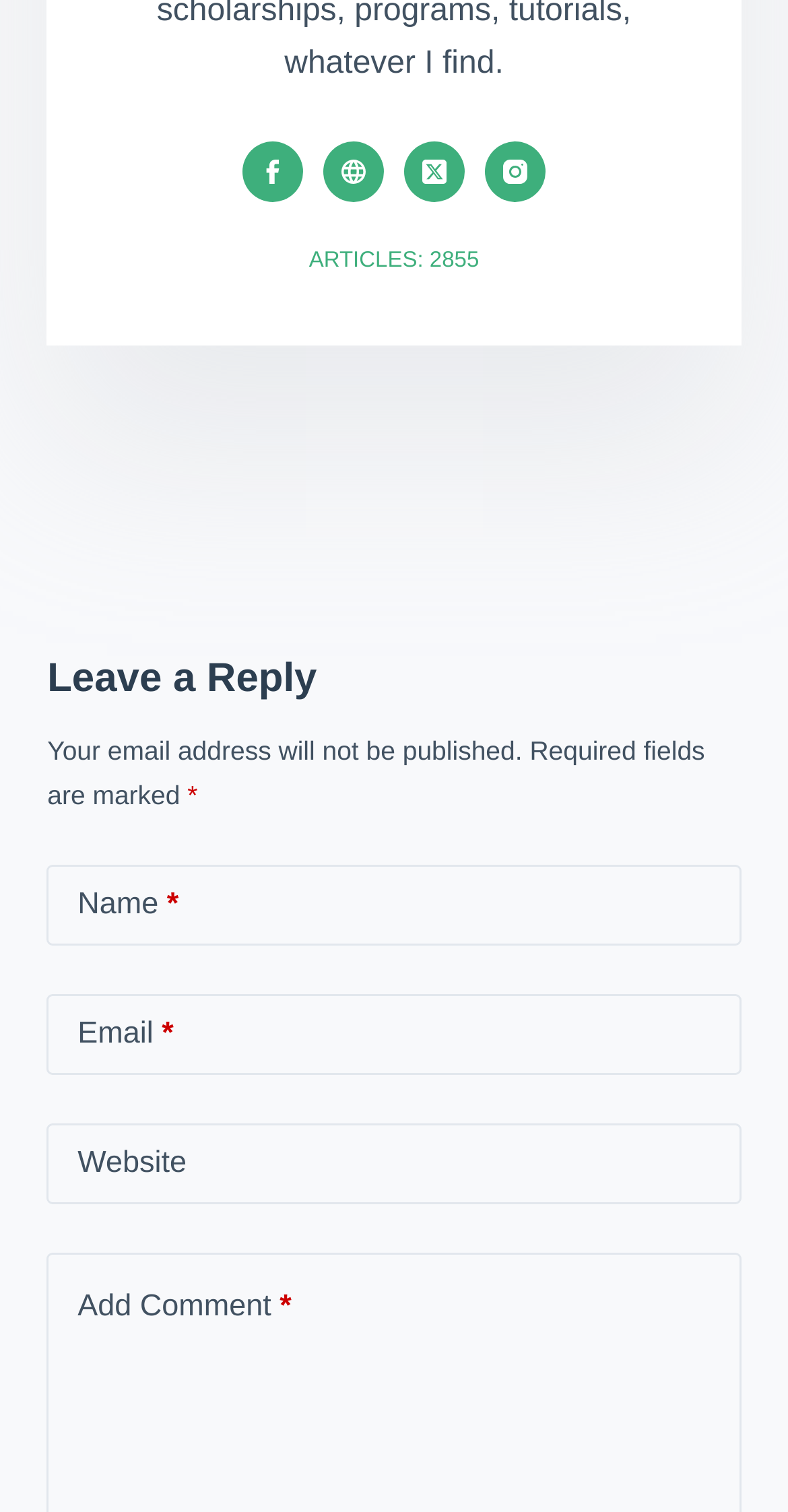How many required fields are there in the comment form?
Please utilize the information in the image to give a detailed response to the question.

I analyzed the webpage structure and found that there are two required fields in the comment form, which are 'Name' and 'Email'.